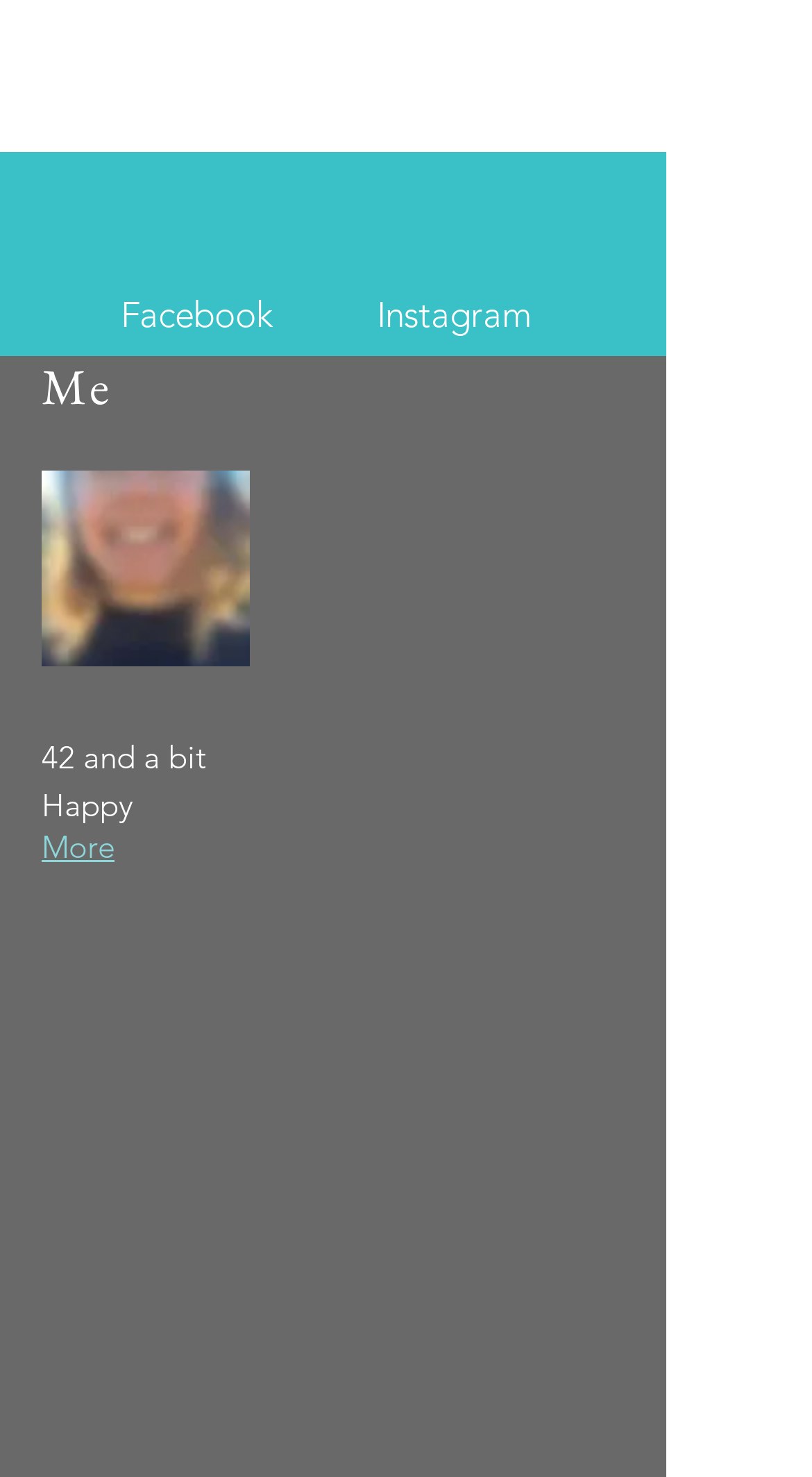Answer the question briefly using a single word or phrase: 
What is the emotional state described on the webpage?

Happy